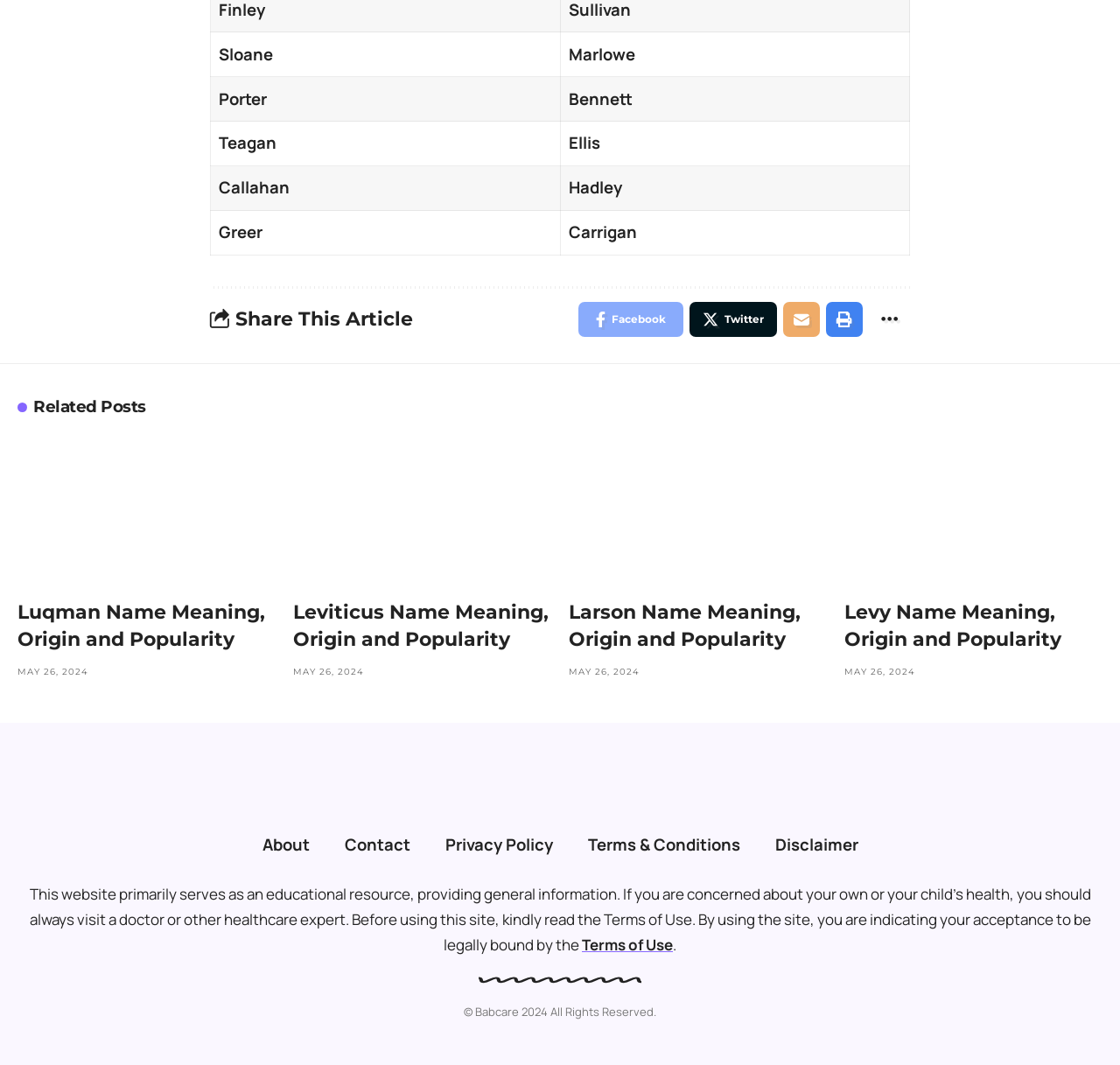Please identify the bounding box coordinates of the clickable area that will fulfill the following instruction: "Read the Terms of Use". The coordinates should be in the format of four float numbers between 0 and 1, i.e., [left, top, right, bottom].

[0.52, 0.878, 0.601, 0.897]